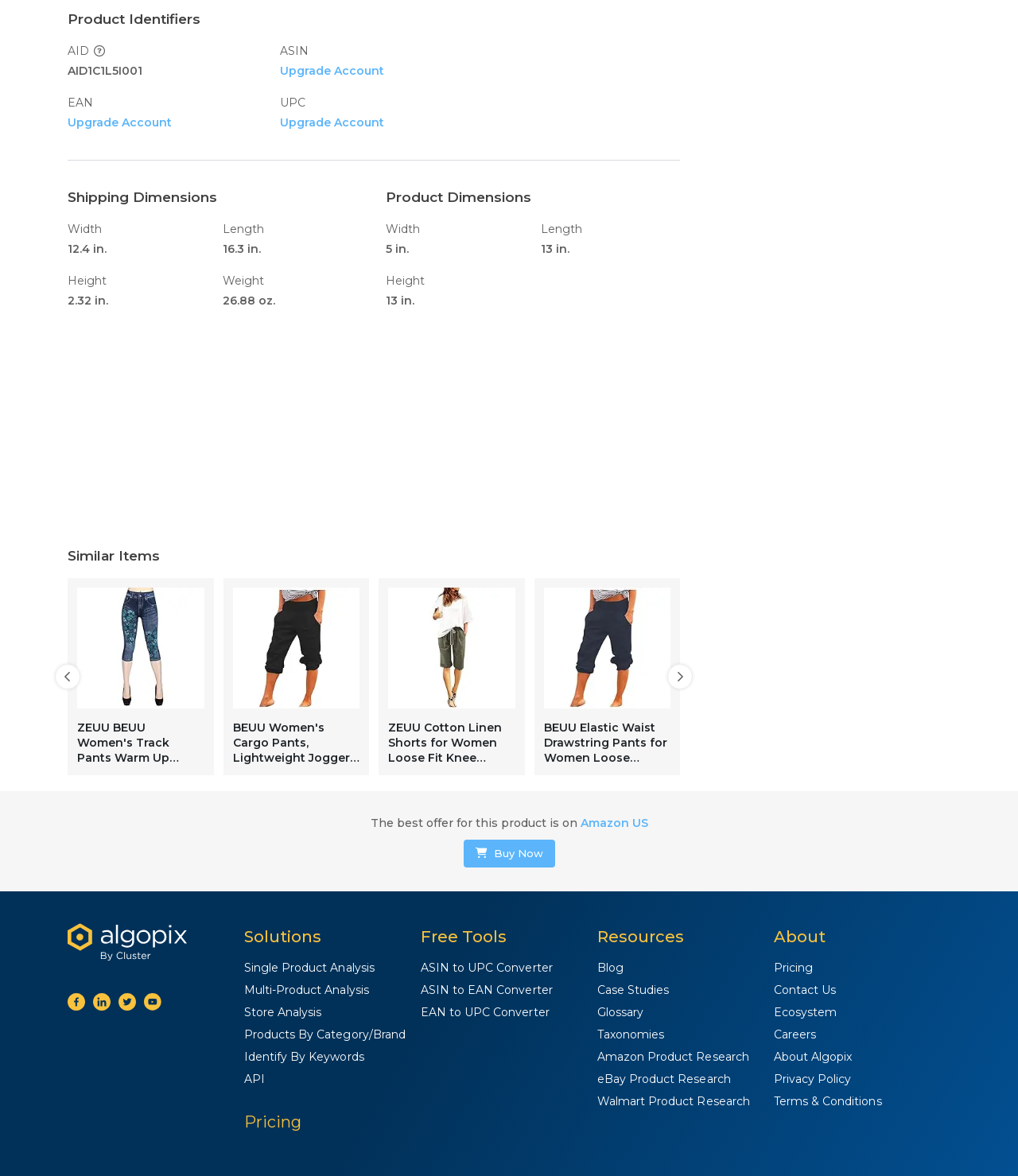Identify the bounding box coordinates for the element you need to click to achieve the following task: "Check the product dimensions". The coordinates must be four float values ranging from 0 to 1, formatted as [left, top, right, bottom].

[0.379, 0.16, 0.668, 0.176]